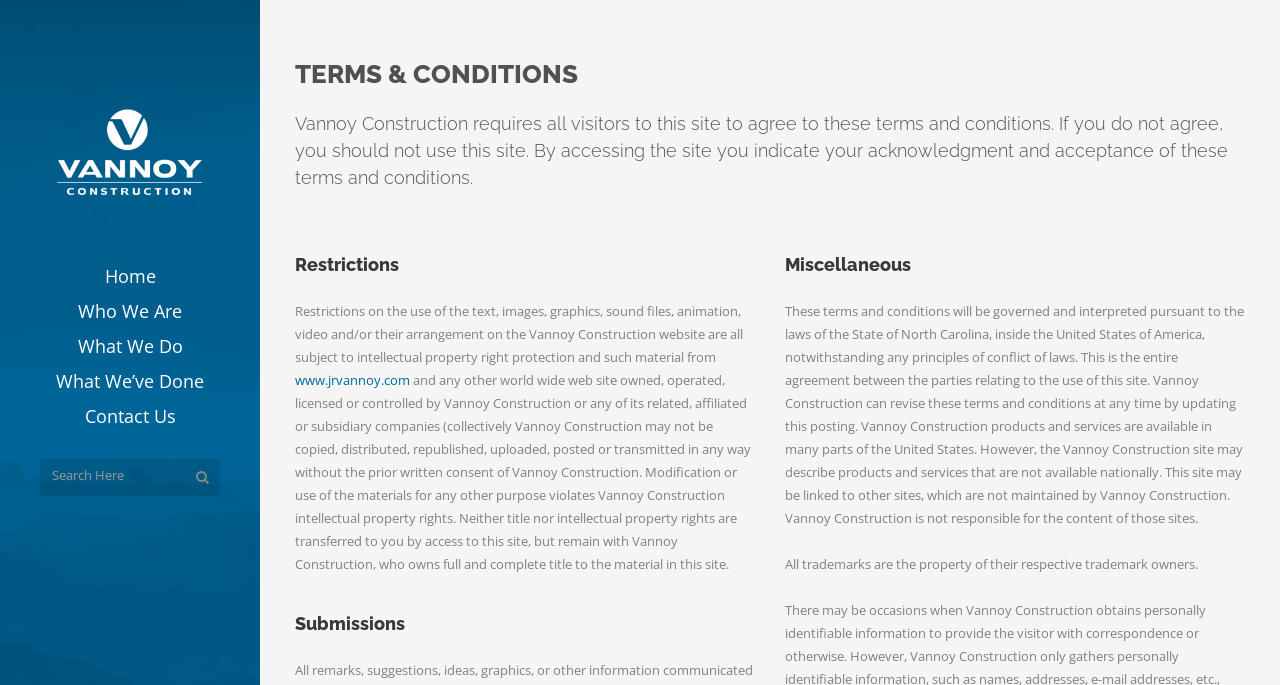What is restricted on the website?
Provide an in-depth and detailed explanation in response to the question.

The section 'Restrictions' mentions that 'Restrictions on the use of the text, images, graphics, sound files, animation, video and/or their arrangement on the Vannoy Construction website are all subject to intellectual property right protection.'